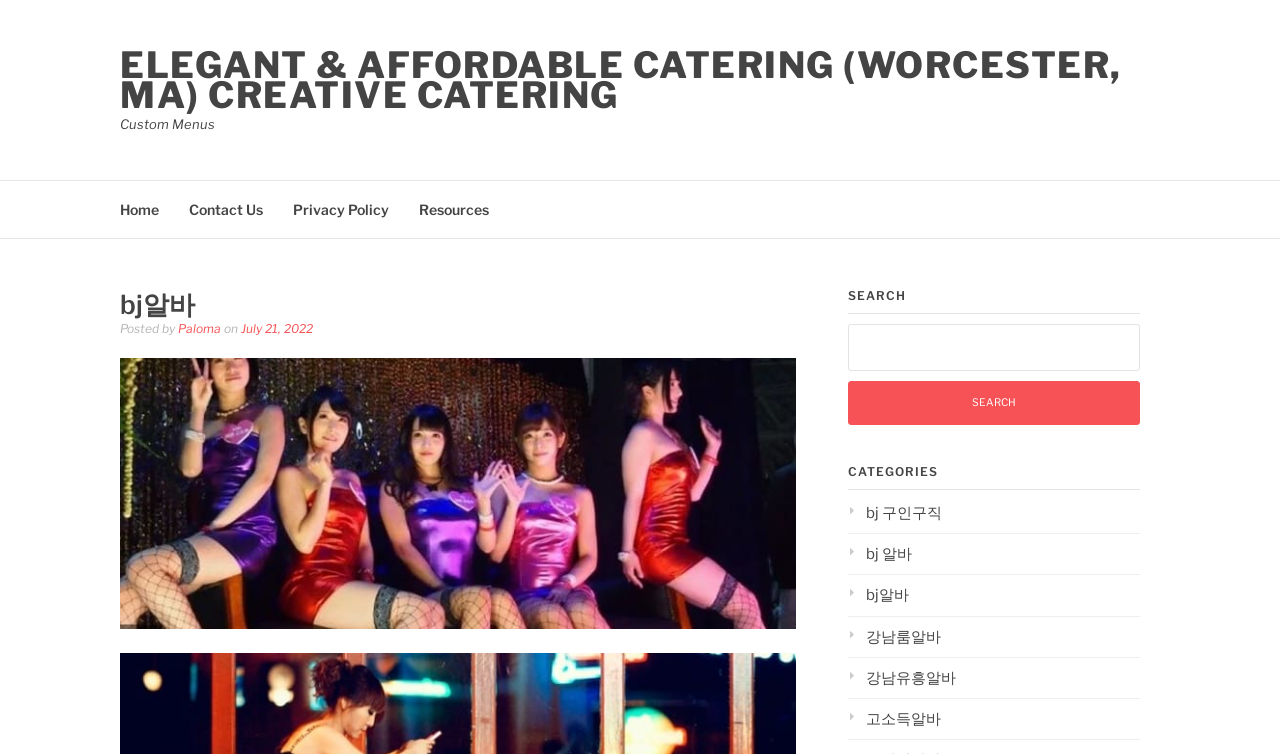Determine the bounding box for the described HTML element: "bj 알바". Ensure the coordinates are four float numbers between 0 and 1 in the format [left, top, right, bottom].

[0.662, 0.723, 0.712, 0.747]